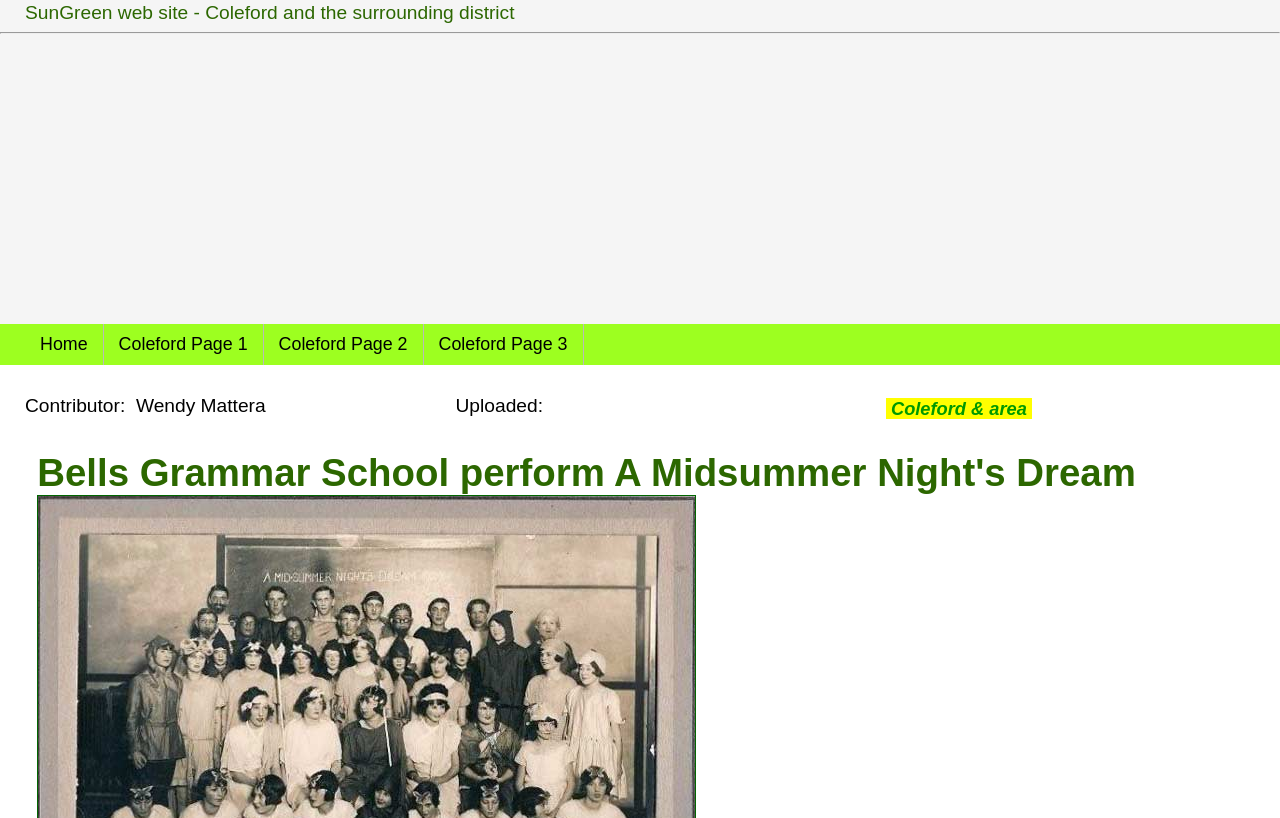Given the element description Coleford Page 1, predict the bounding box coordinates for the UI element in the webpage screenshot. The format should be (top-left x, top-left y, bottom-right x, bottom-right y), and the values should be between 0 and 1.

[0.081, 0.396, 0.206, 0.446]